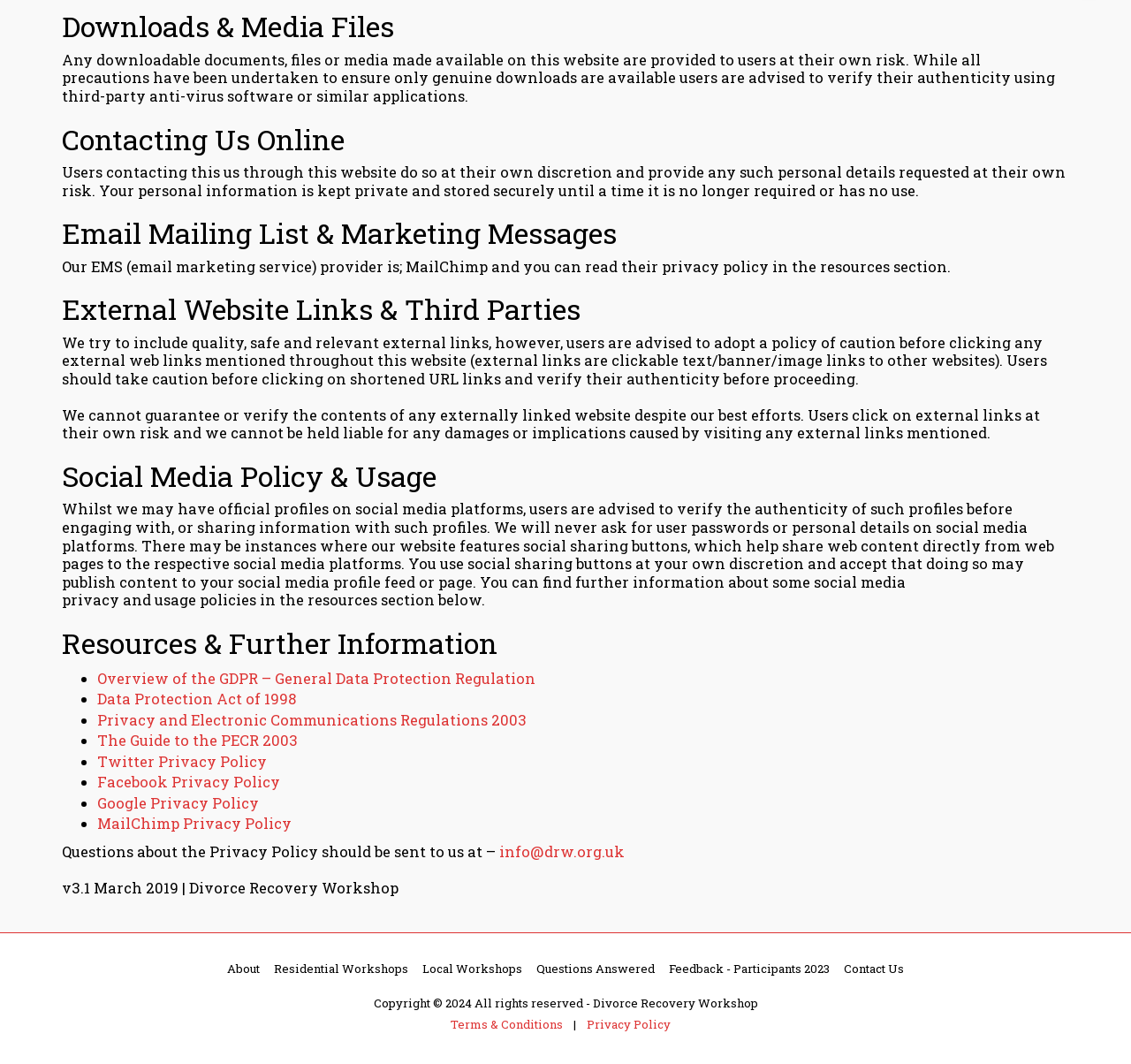Please give the bounding box coordinates of the area that should be clicked to fulfill the following instruction: "Click on the 'About' link". The coordinates should be in the format of four float numbers from 0 to 1, i.e., [left, top, right, bottom].

[0.201, 0.902, 0.23, 0.919]